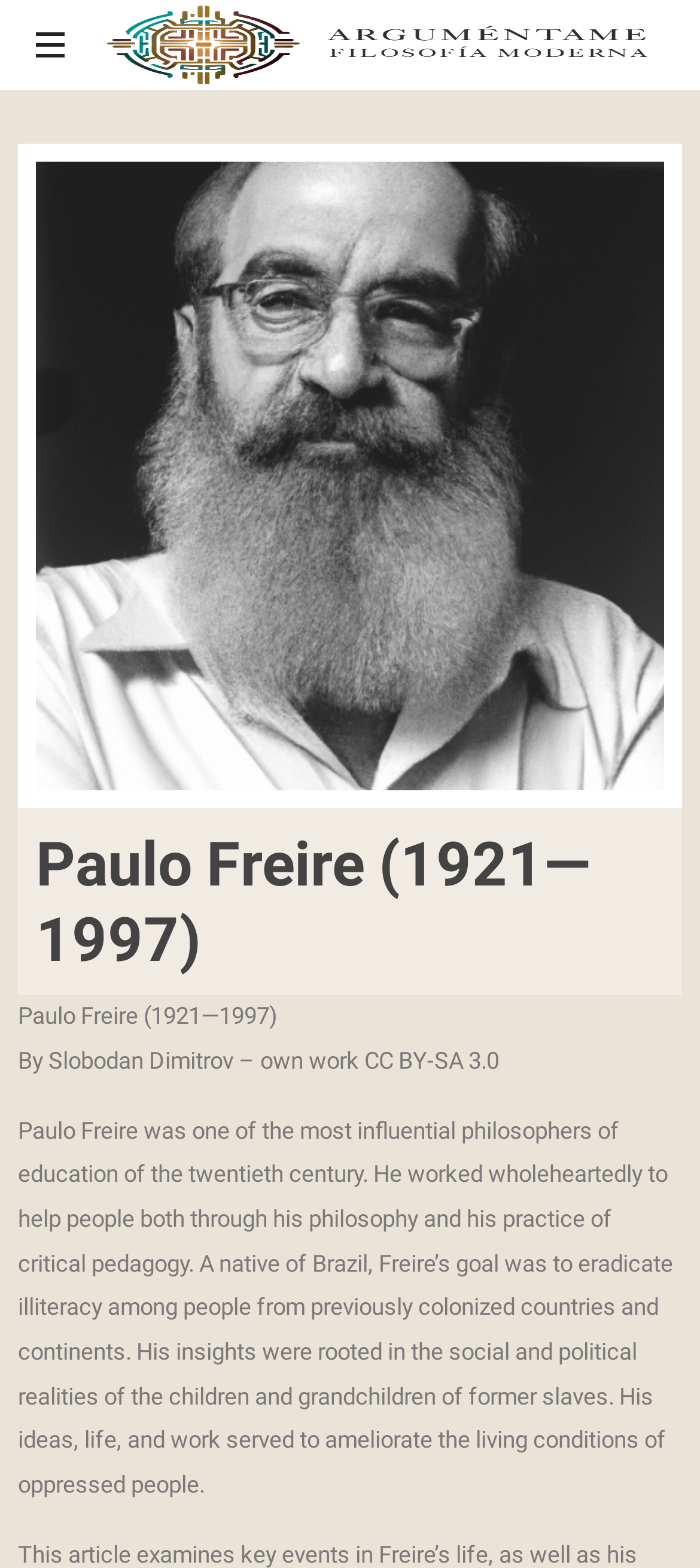Answer the question with a single word or phrase: 
Who is the philosopher featured on this webpage?

Paulo Freire